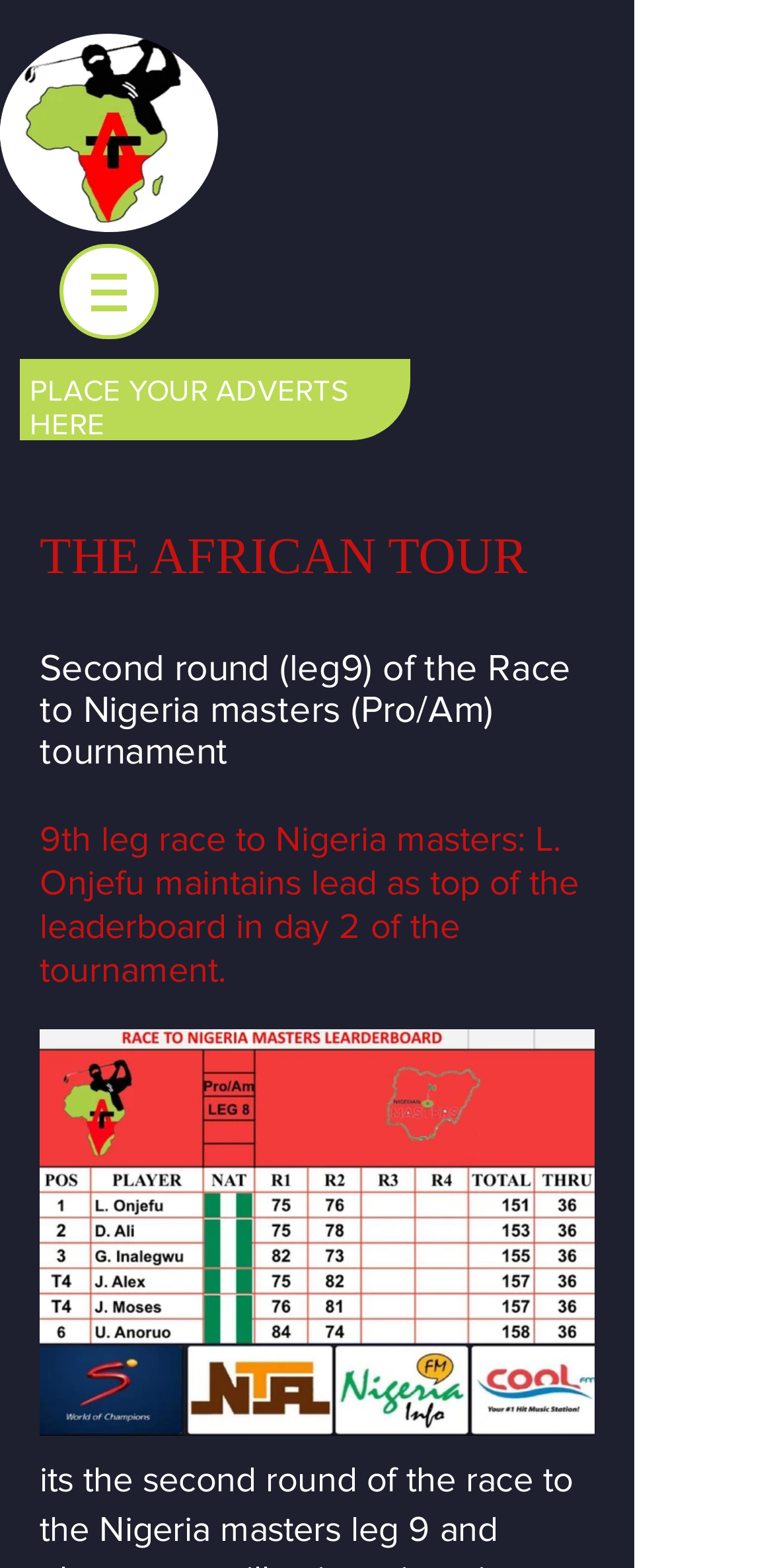Determine and generate the text content of the webpage's headline.

Second round (leg9) of the Race to Nigeria masters (Pro/Am) tournament